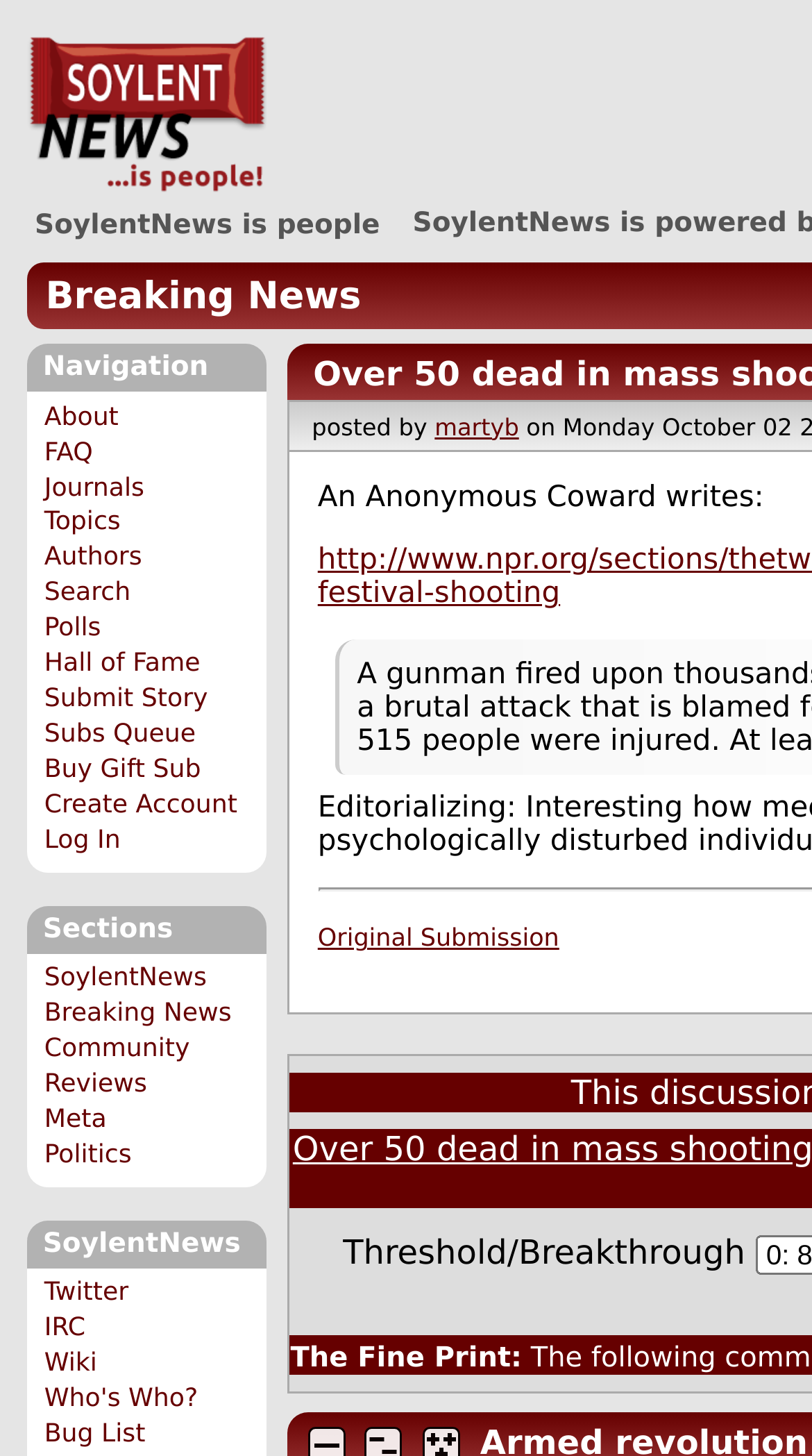Based on what you see in the screenshot, provide a thorough answer to this question: What is the name of the website?

The name of the website can be determined by looking at the top-left corner of the webpage, where it says 'SoylentNews' in a prominent font.